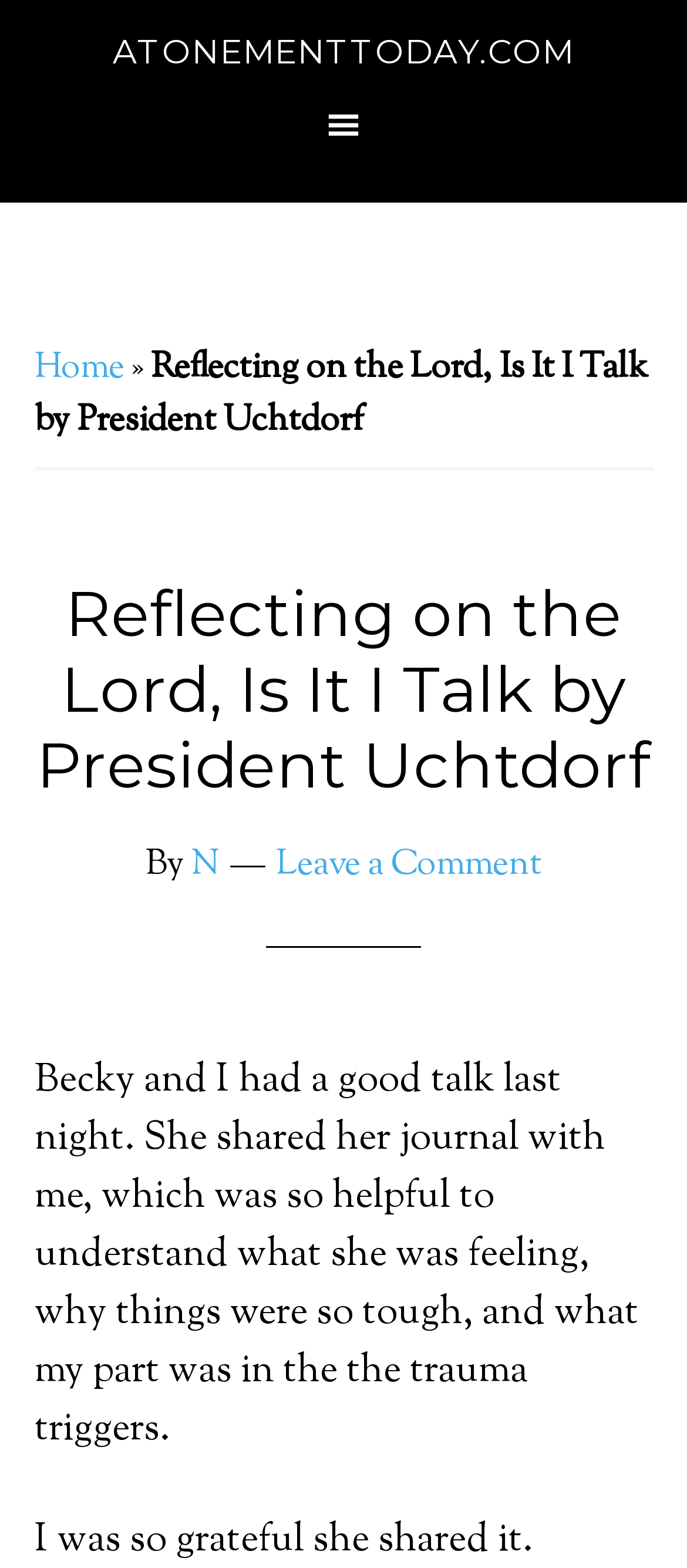Determine the bounding box for the UI element that matches this description: "AtonementToday.com".

[0.164, 0.02, 0.836, 0.046]